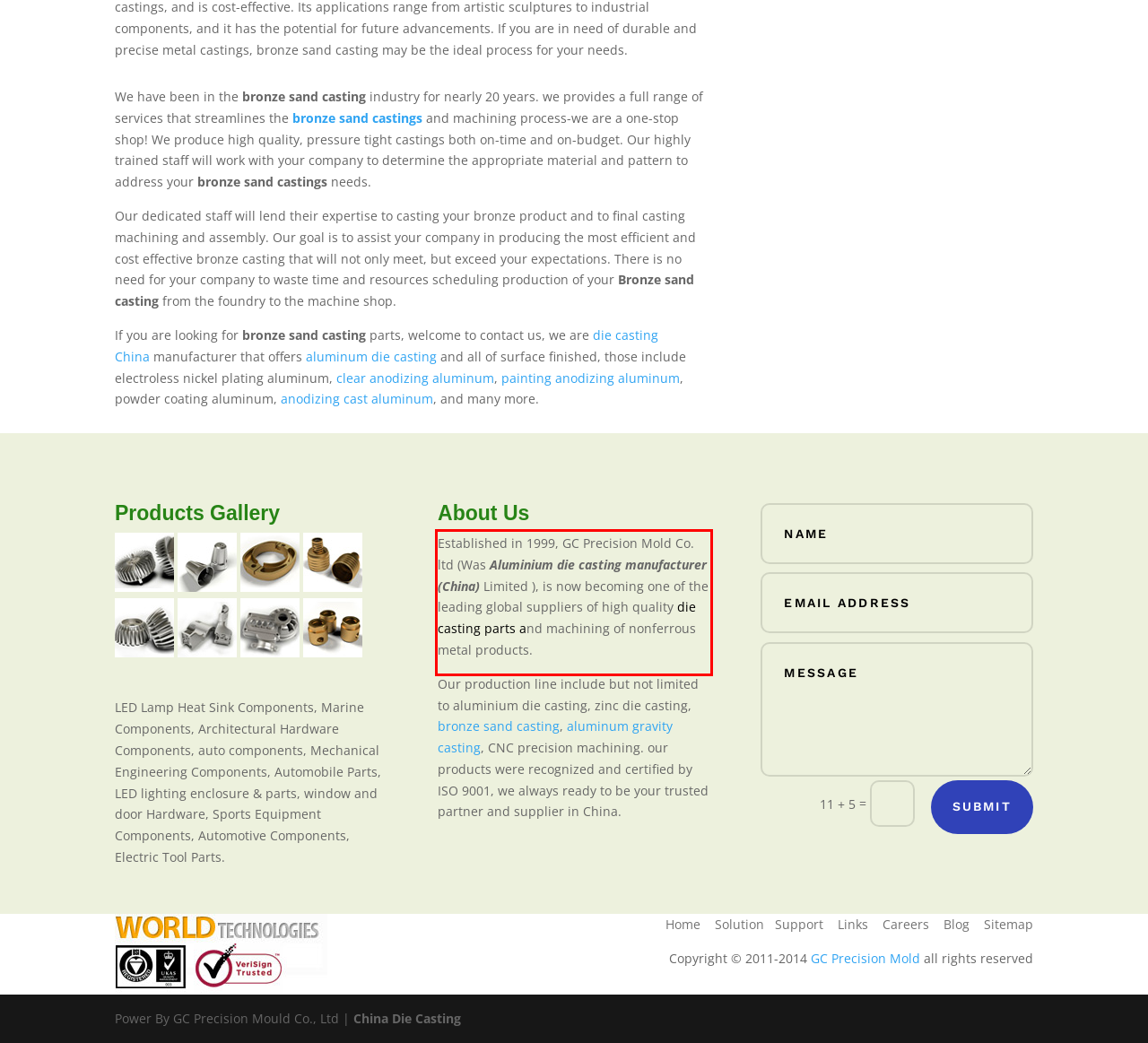Using the provided screenshot of a webpage, recognize the text inside the red rectangle bounding box by performing OCR.

Established in 1999, GC Precision Mold Co. ltd (Was Aluminium die casting manufacturer (China) Limited ), is now becoming one of the leading global suppliers of high quality die casting parts and machining of nonferrous metal products.